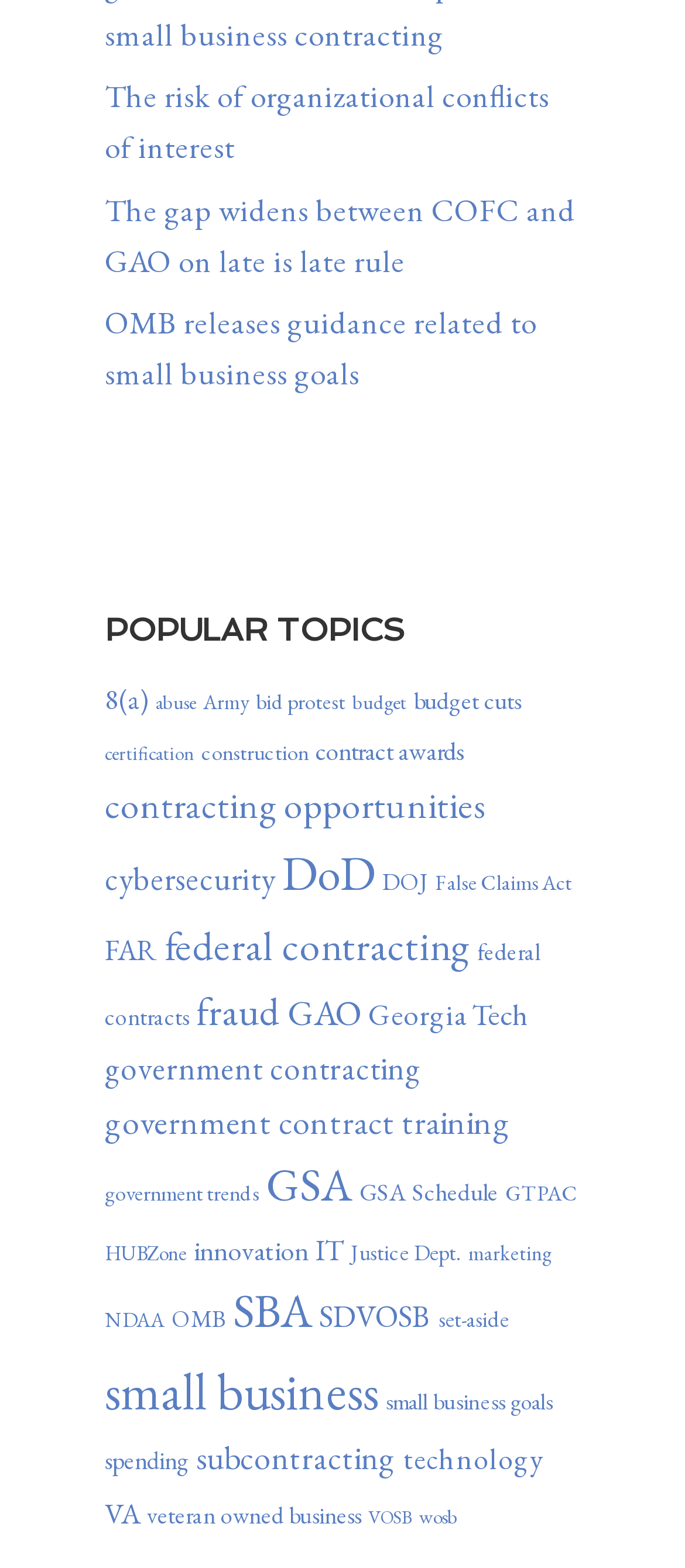Please find the bounding box coordinates of the element that needs to be clicked to perform the following instruction: "Read about the risk of organizational conflicts of interest". The bounding box coordinates should be four float numbers between 0 and 1, represented as [left, top, right, bottom].

[0.153, 0.048, 0.801, 0.107]